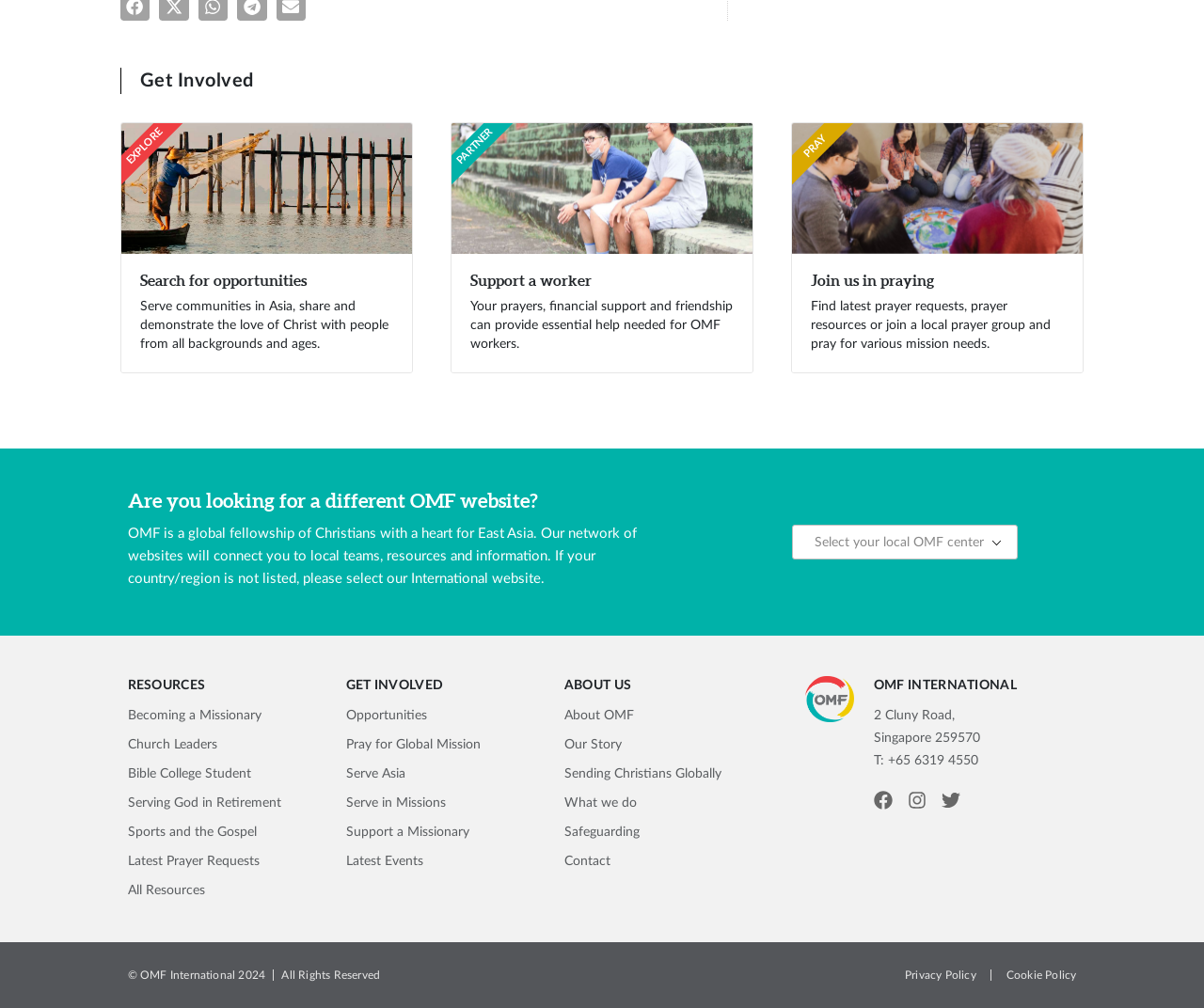Determine the bounding box coordinates for the region that must be clicked to execute the following instruction: "Select your local OMF center".

[0.676, 0.53, 0.817, 0.544]